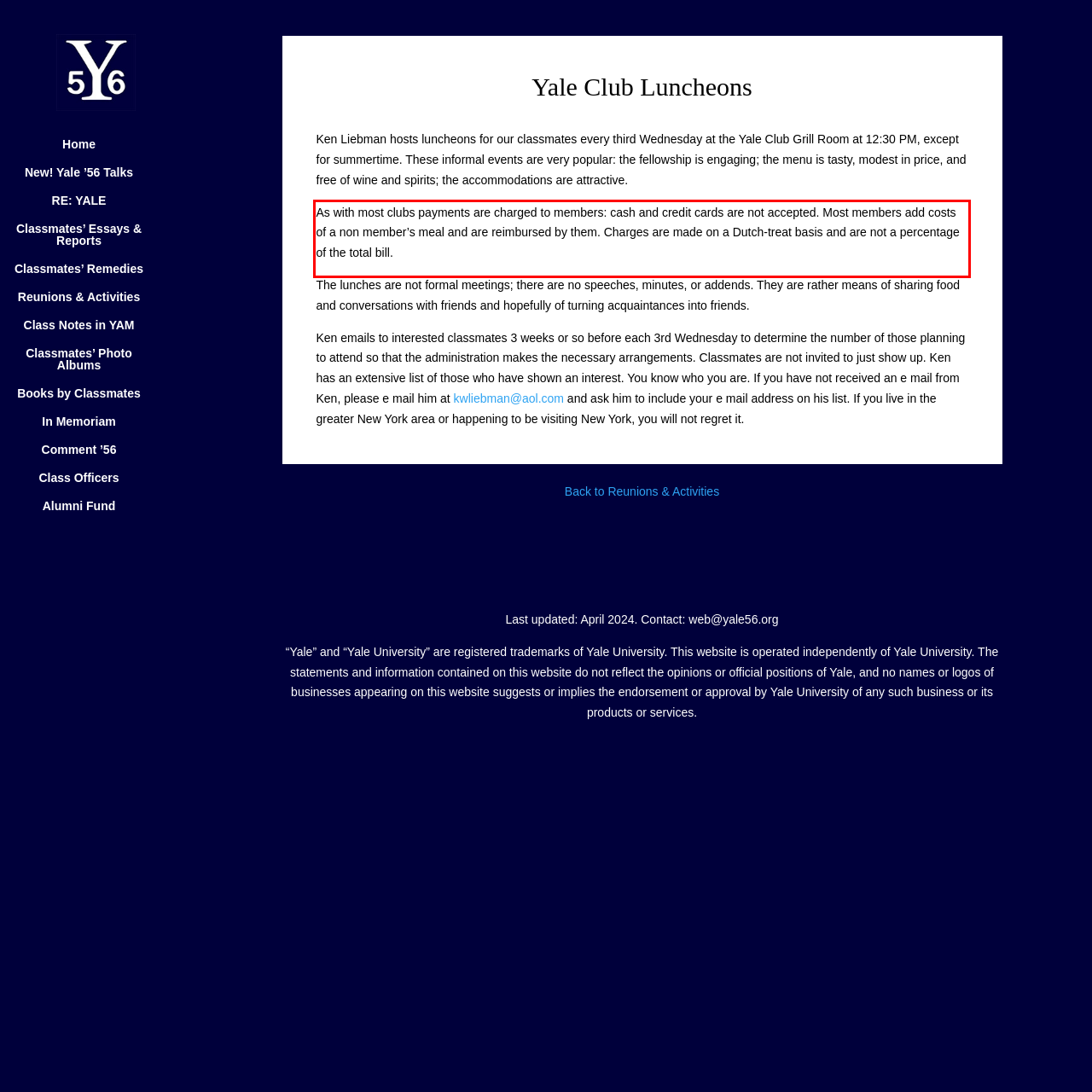Given the screenshot of a webpage, identify the red rectangle bounding box and recognize the text content inside it, generating the extracted text.

As with most clubs payments are charged to members: cash and credit cards are not accepted. Most members add costs of a non member’s meal and are reimbursed by them. Charges are made on a Dutch-treat basis and are not a percentage of the total bill.